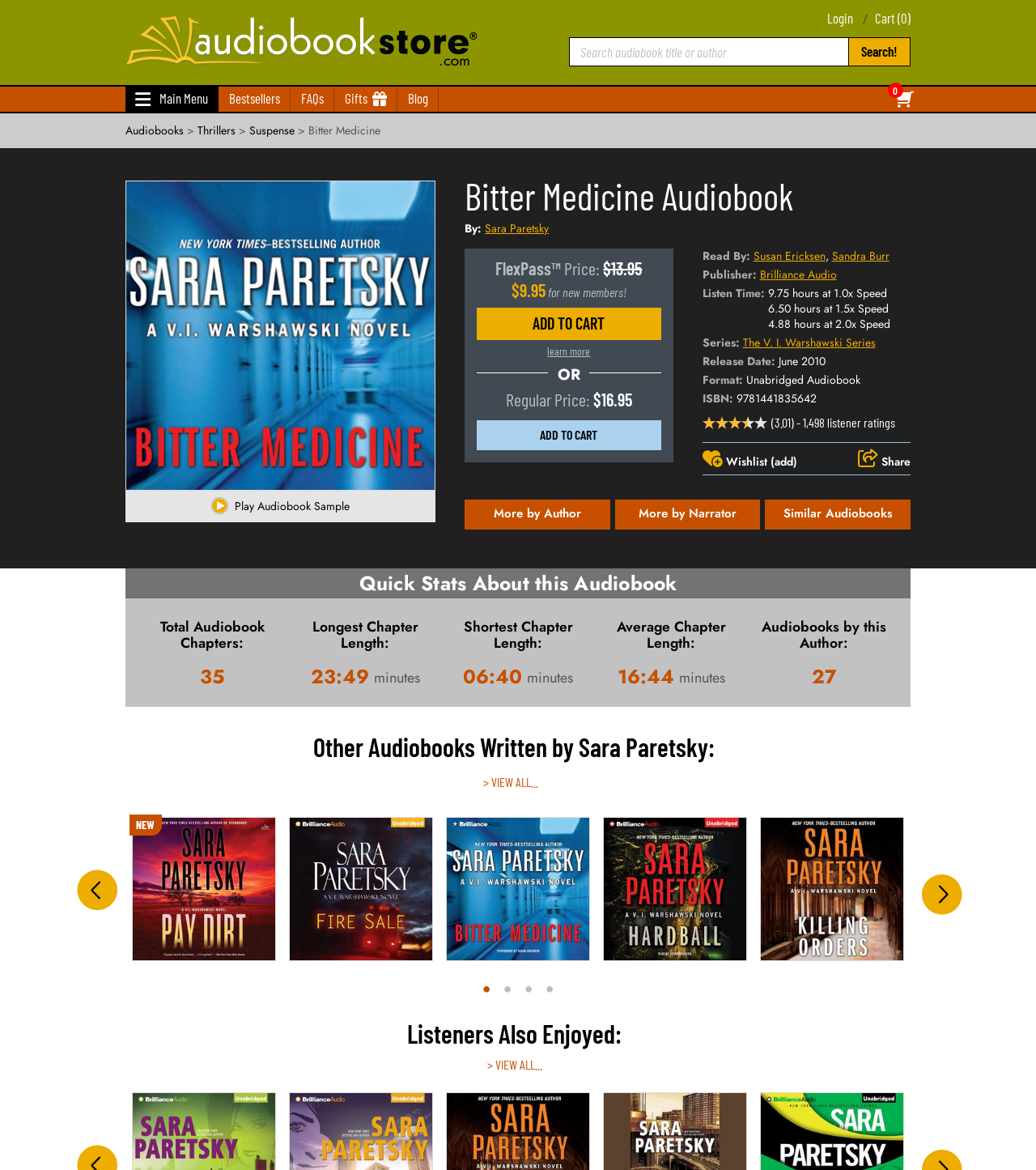Respond with a single word or phrase to the following question: What is the price of the audiobook for new members?

$9.95